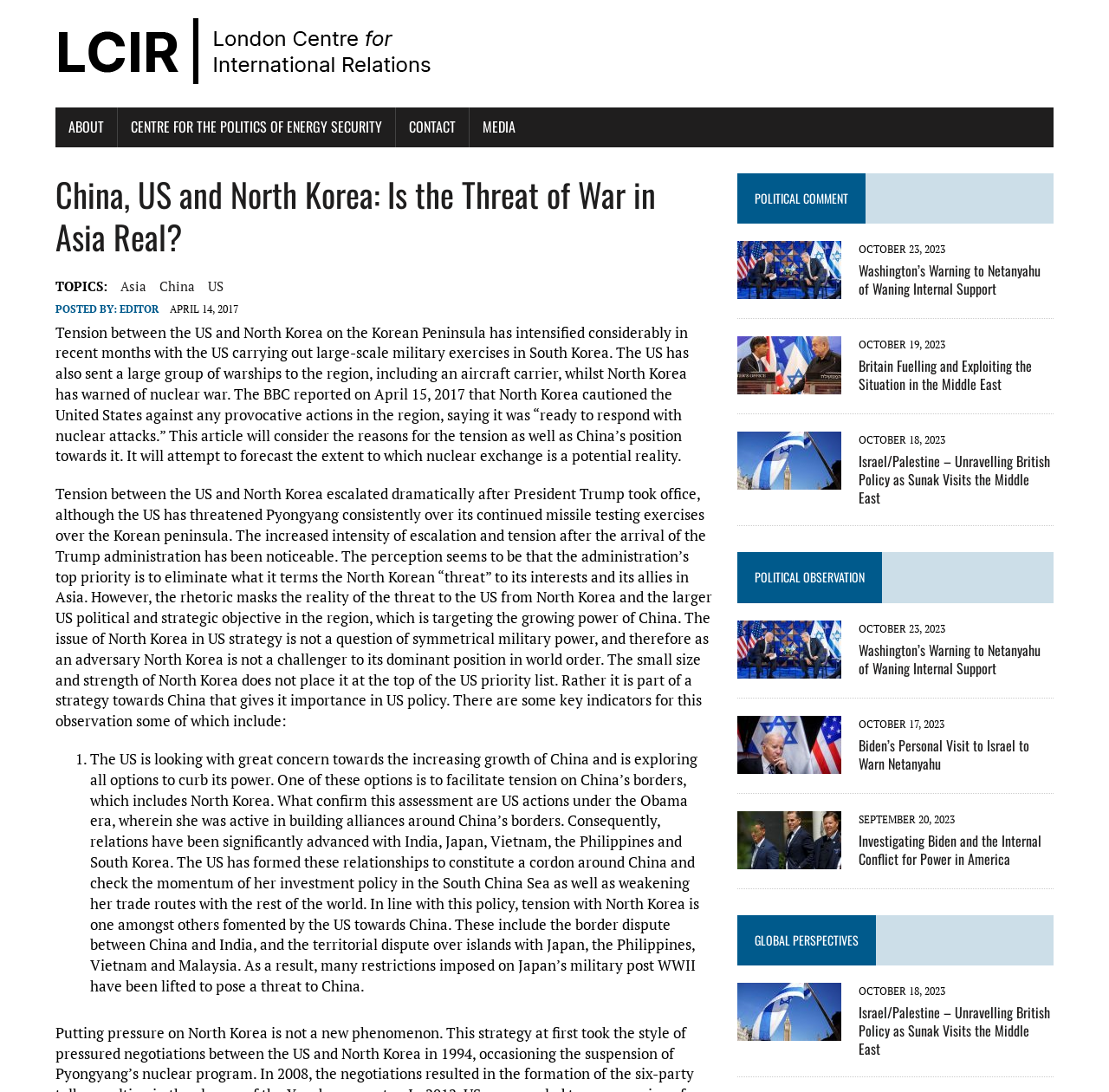Bounding box coordinates are given in the format (top-left x, top-left y, bottom-right x, bottom-right y). All values should be floating point numbers between 0 and 1. Provide the bounding box coordinate for the UI element described as: EMR Solution

None